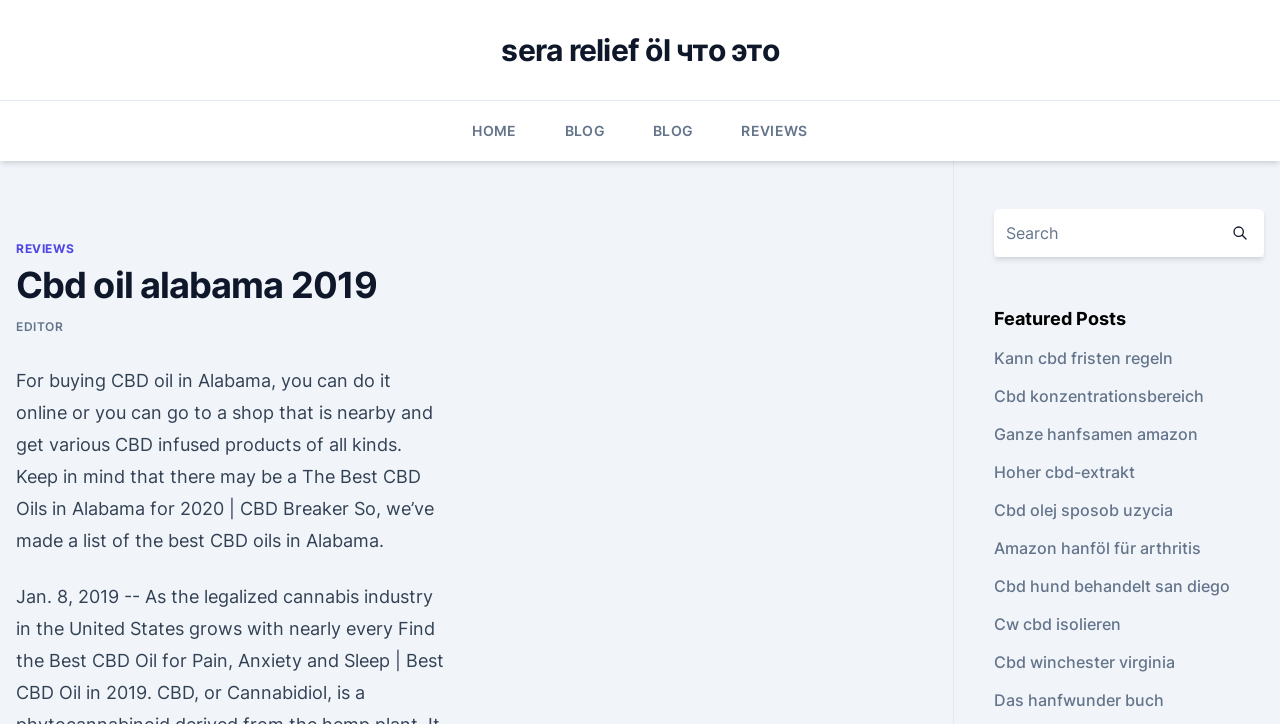Using the format (top-left x, top-left y, bottom-right x, bottom-right y), and given the element description, identify the bounding box coordinates within the screenshot: Amazon hanföl für arthritis

[0.776, 0.743, 0.938, 0.771]